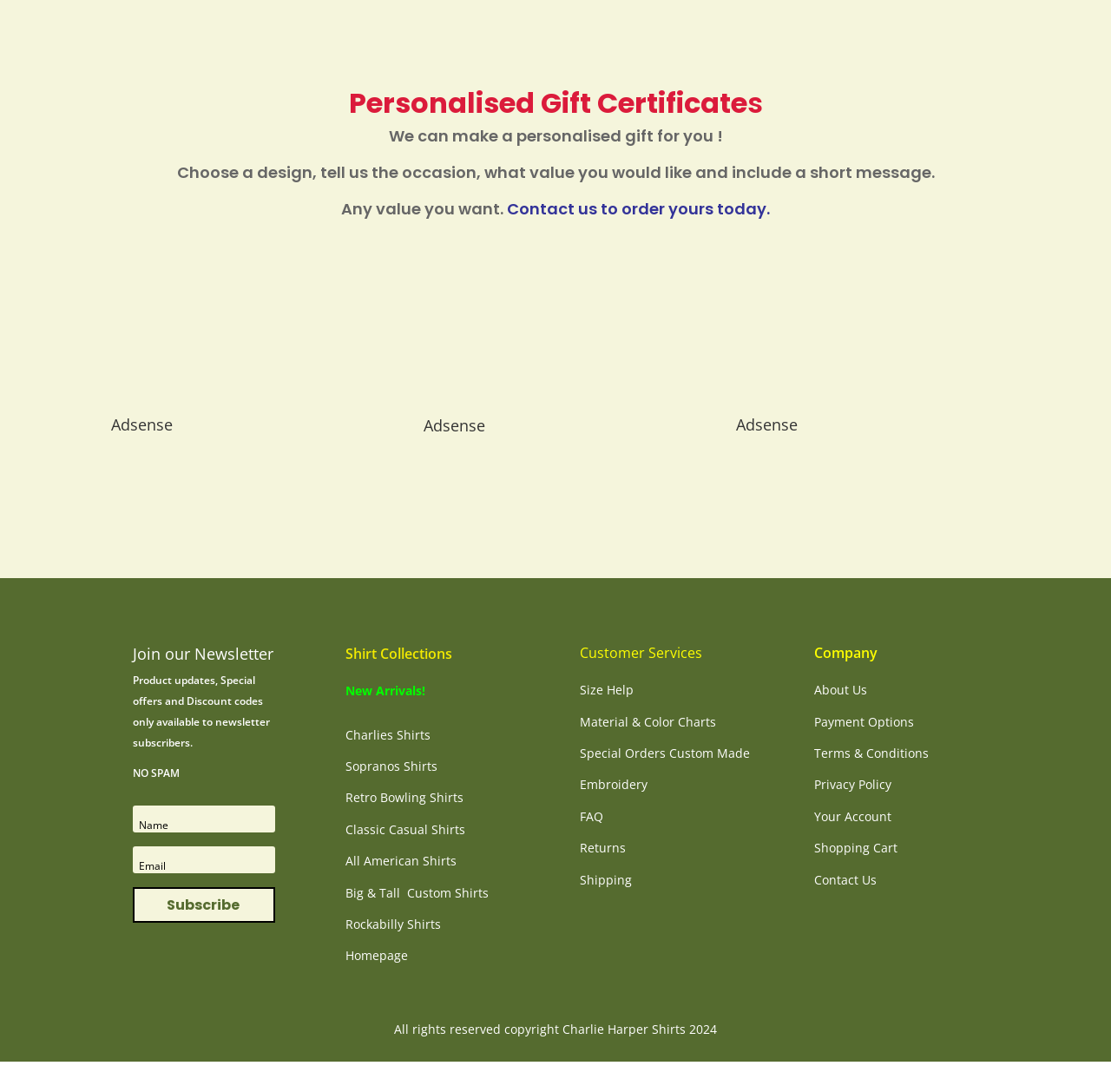Find the bounding box coordinates of the element's region that should be clicked in order to follow the given instruction: "Read the response in full". The coordinates should consist of four float numbers between 0 and 1, i.e., [left, top, right, bottom].

None